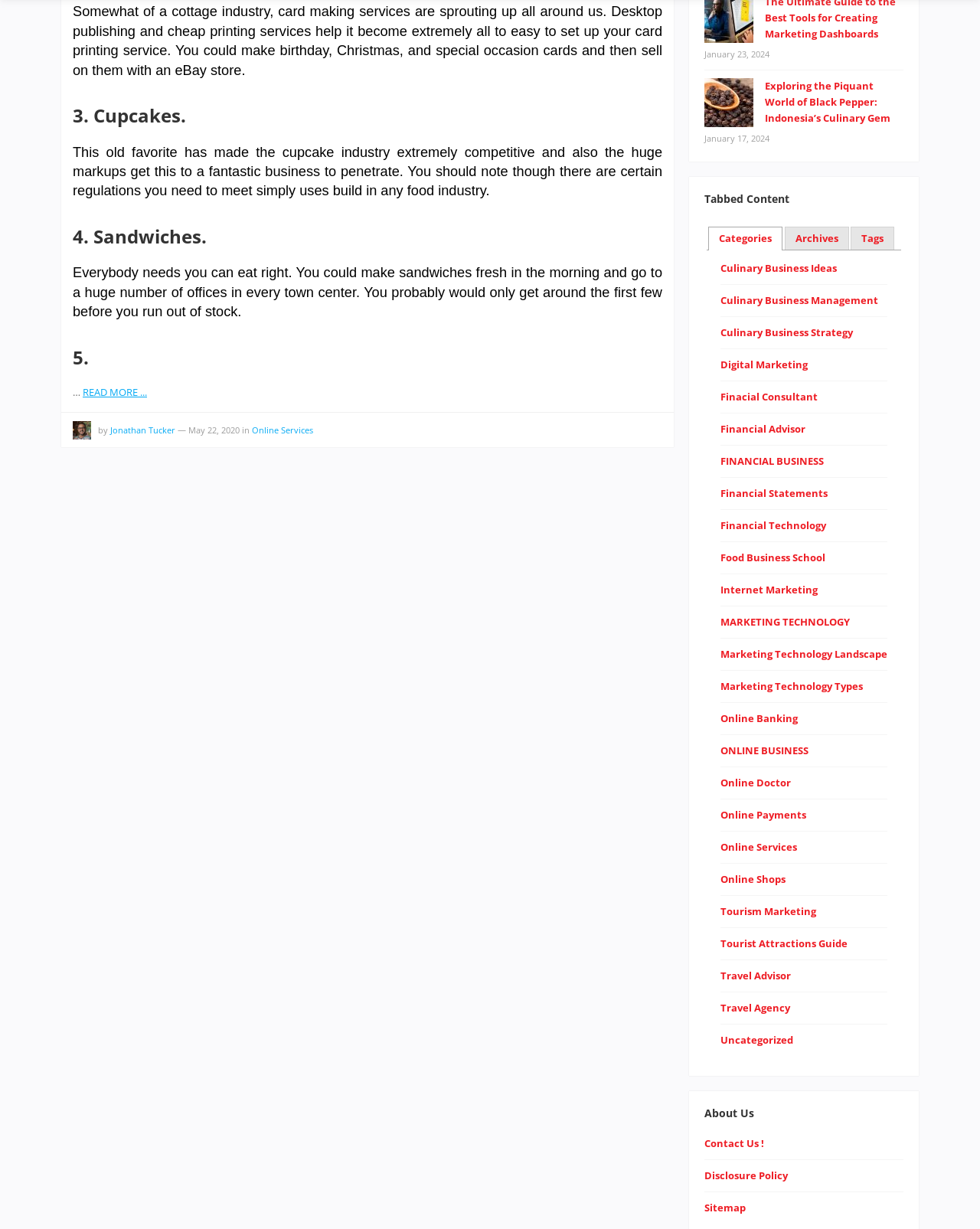Respond with a single word or phrase to the following question: What is the category of the link 'Food Business School'?

Culinary Business Ideas